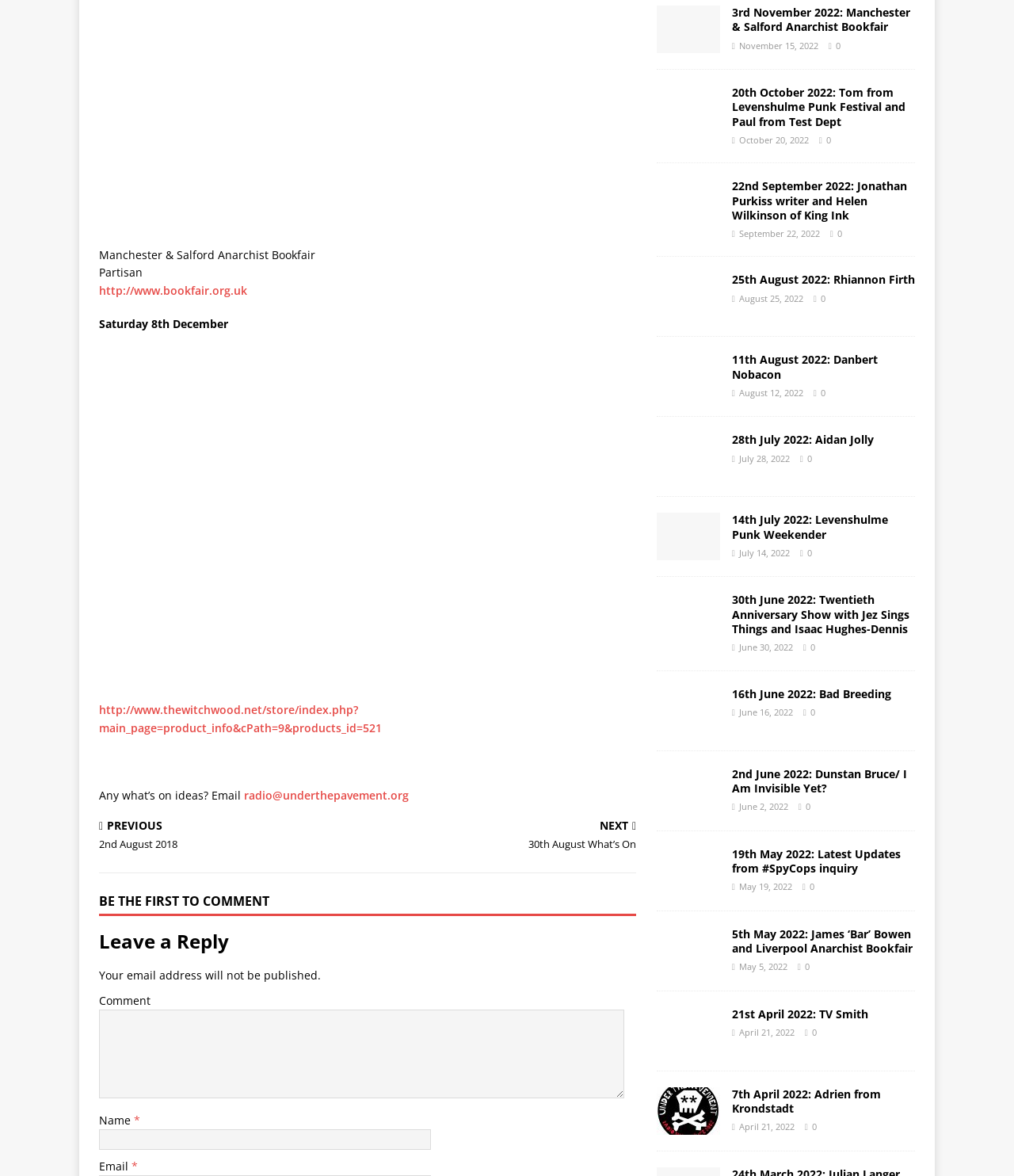Could you determine the bounding box coordinates of the clickable element to complete the instruction: "Leave a reply"? Provide the coordinates as four float numbers between 0 and 1, i.e., [left, top, right, bottom].

[0.098, 0.792, 0.627, 0.808]